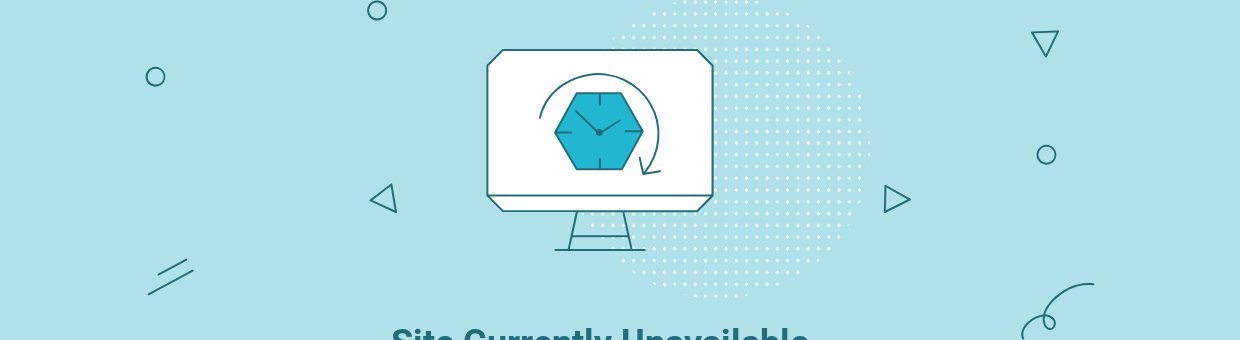Convey a detailed narrative of what is depicted in the image.

The image features a digital display screen illustrating an hourglass-like icon enclosed within a hexagon, symbolizing the concept of time. It sits against a calming light blue background, complemented by subtle design elements such as geometric shapes in varying sizes and patterns. At the bottom of the image, bold text reads "Site Currently Unavailable," indicating that the website is temporarily inaccessible. This visual effectively conveys a sense of interruption and provides a clear message regarding the status of the site.